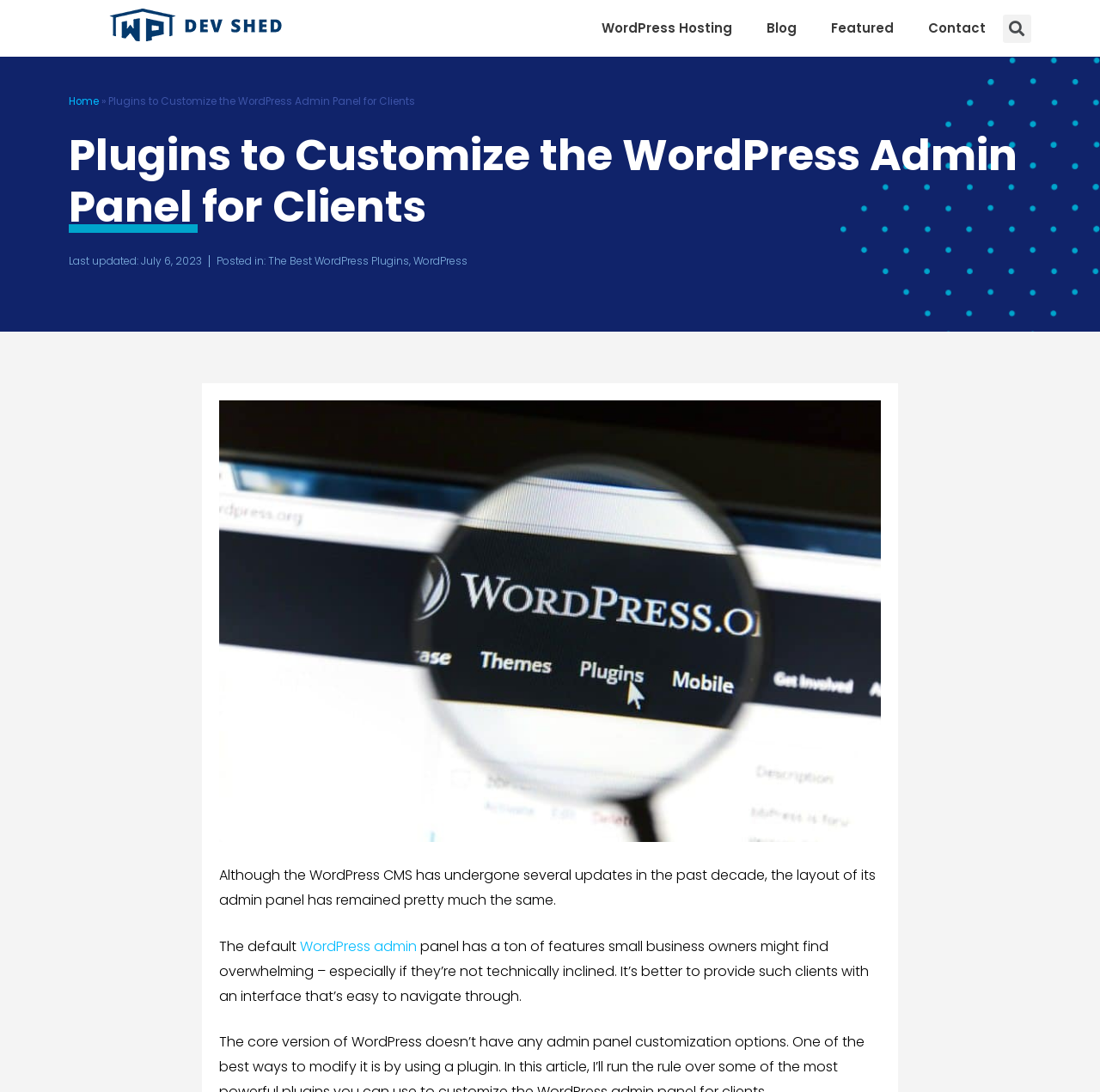Pinpoint the bounding box coordinates of the clickable area needed to execute the instruction: "Click on the 'WordPress Hosting' link". The coordinates should be specified as four float numbers between 0 and 1, i.e., [left, top, right, bottom].

[0.531, 0.008, 0.681, 0.044]